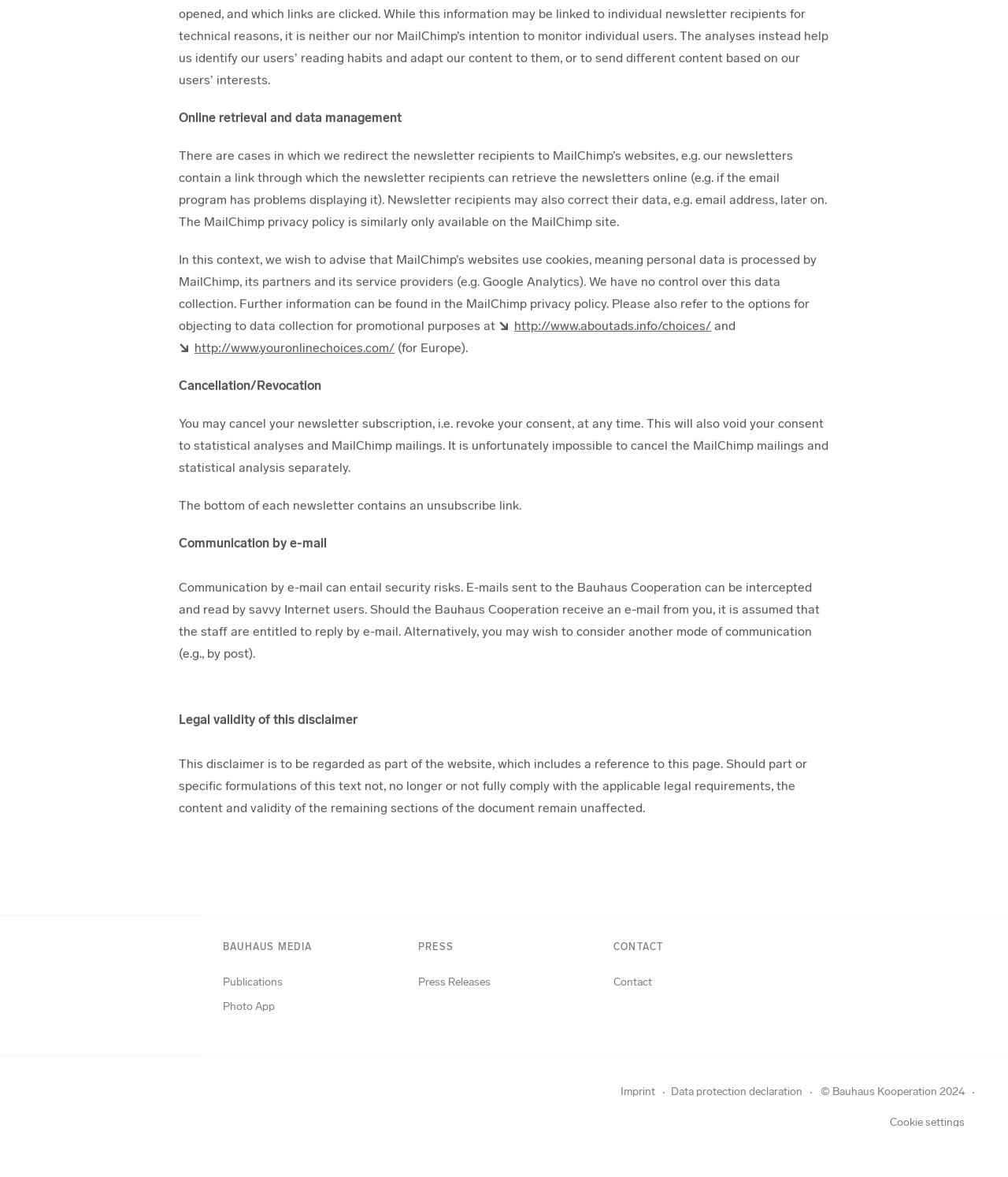Pinpoint the bounding box coordinates of the clickable area needed to execute the instruction: "Click on the 'Publications' link". The coordinates should be specified as four float numbers between 0 and 1, i.e., [left, top, right, bottom].

[0.221, 0.824, 0.28, 0.845]